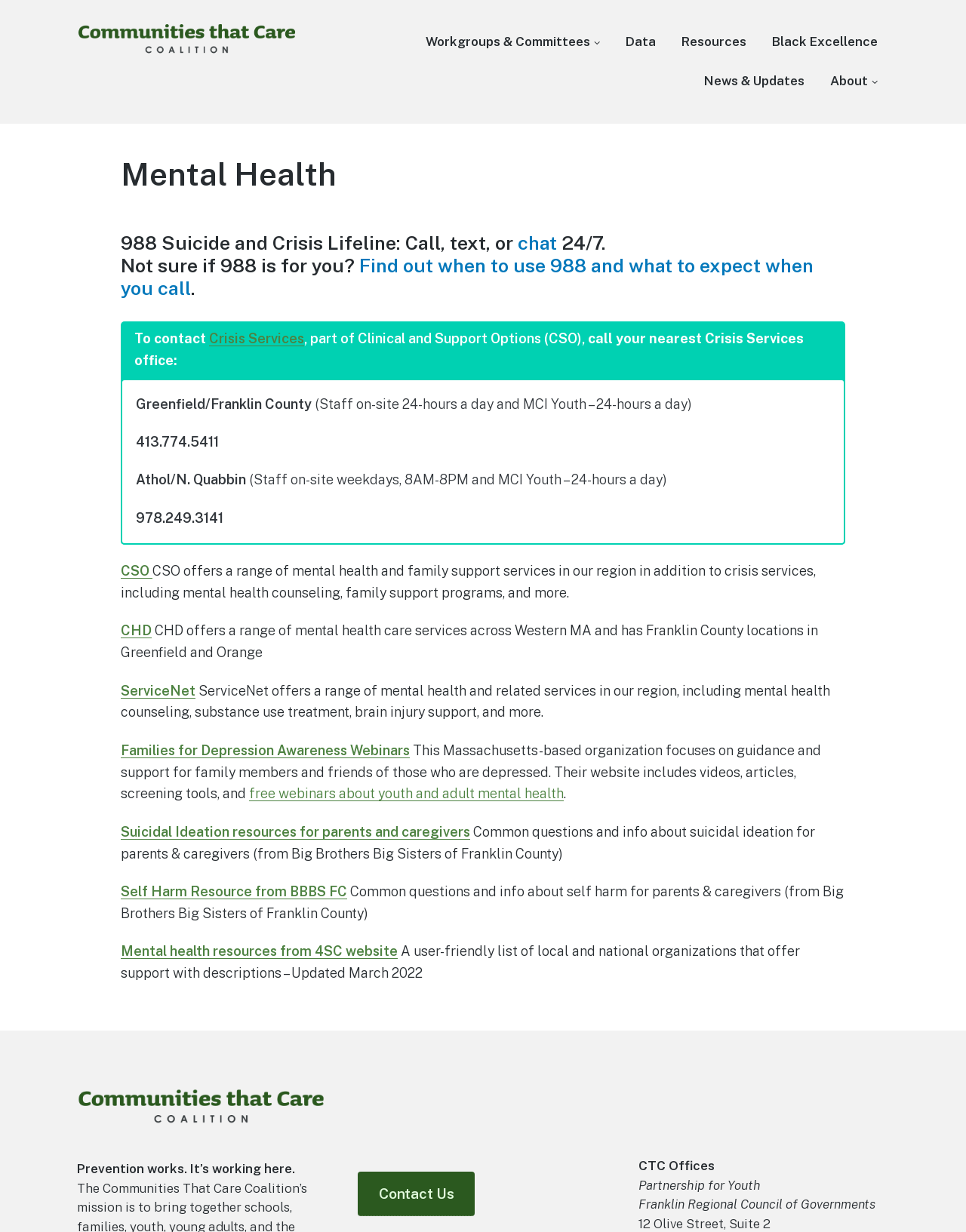Locate the bounding box coordinates of the clickable area needed to fulfill the instruction: "Learn more about Families for Depression Awareness Webinars".

[0.125, 0.602, 0.424, 0.615]